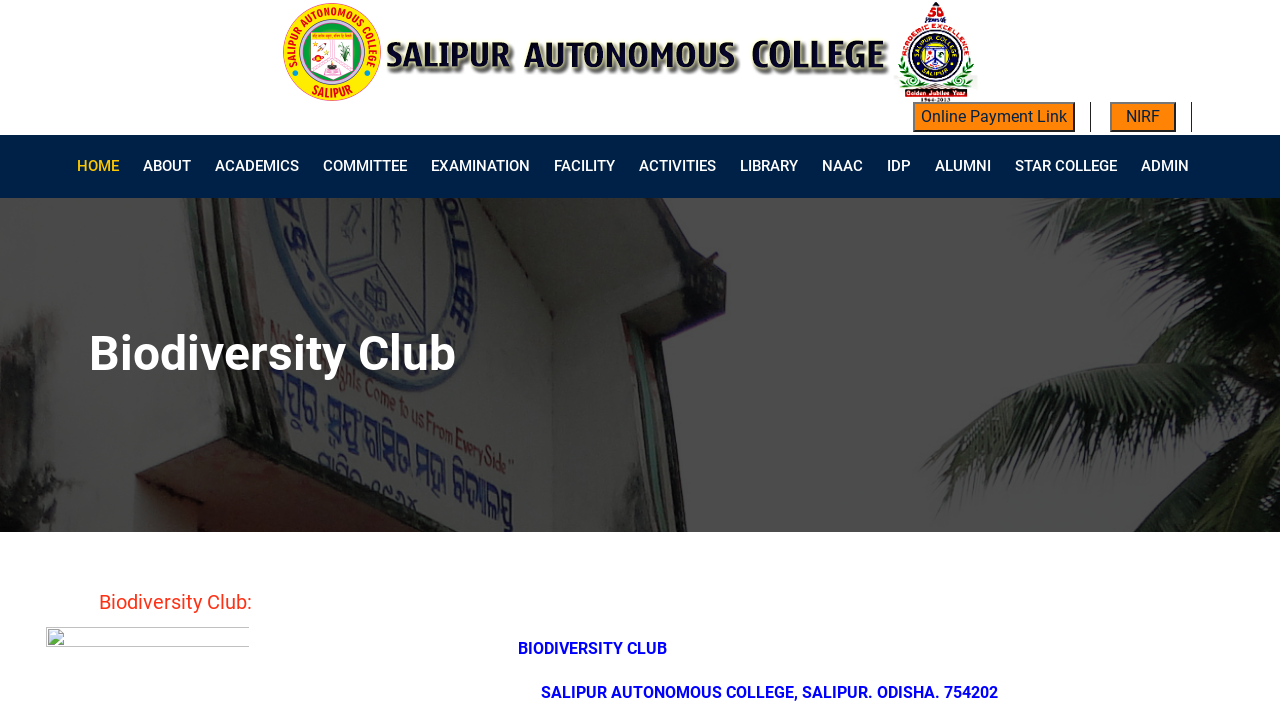Please give a succinct answer using a single word or phrase:
What is the name of the club?

Biodiversity Club